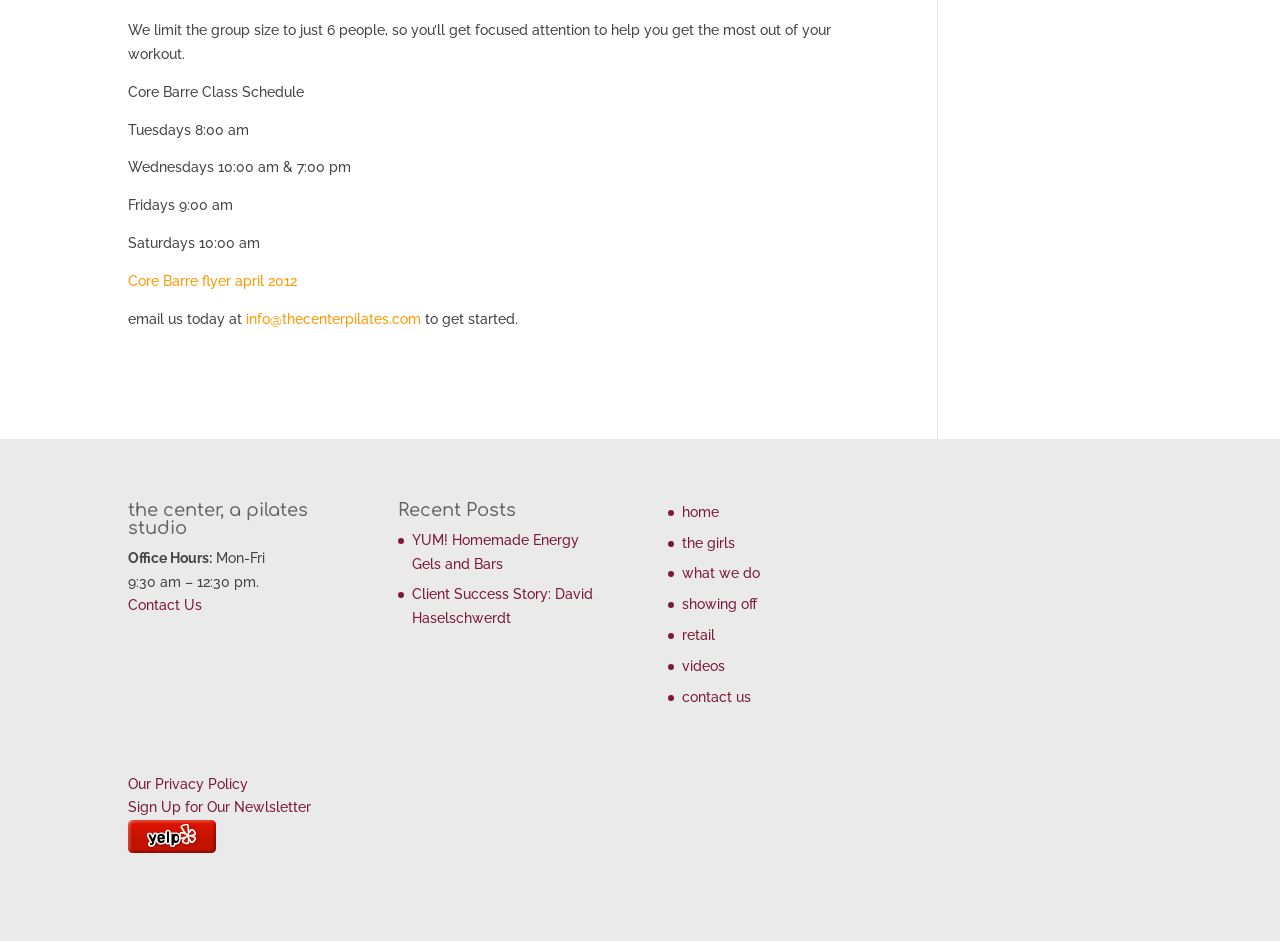Using the description "Videos", locate and provide the bounding box of the UI element.

[0.533, 0.699, 0.567, 0.716]